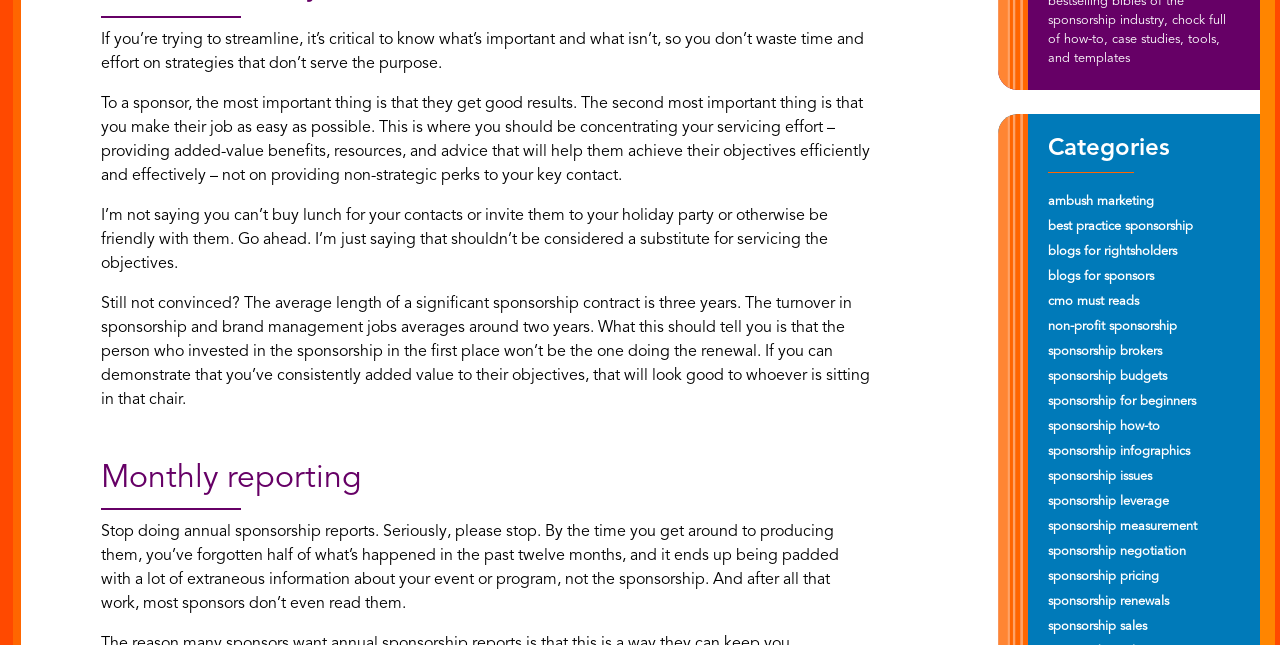What categories are available for sponsorship?
Please provide a single word or phrase as your answer based on the image.

Multiple categories